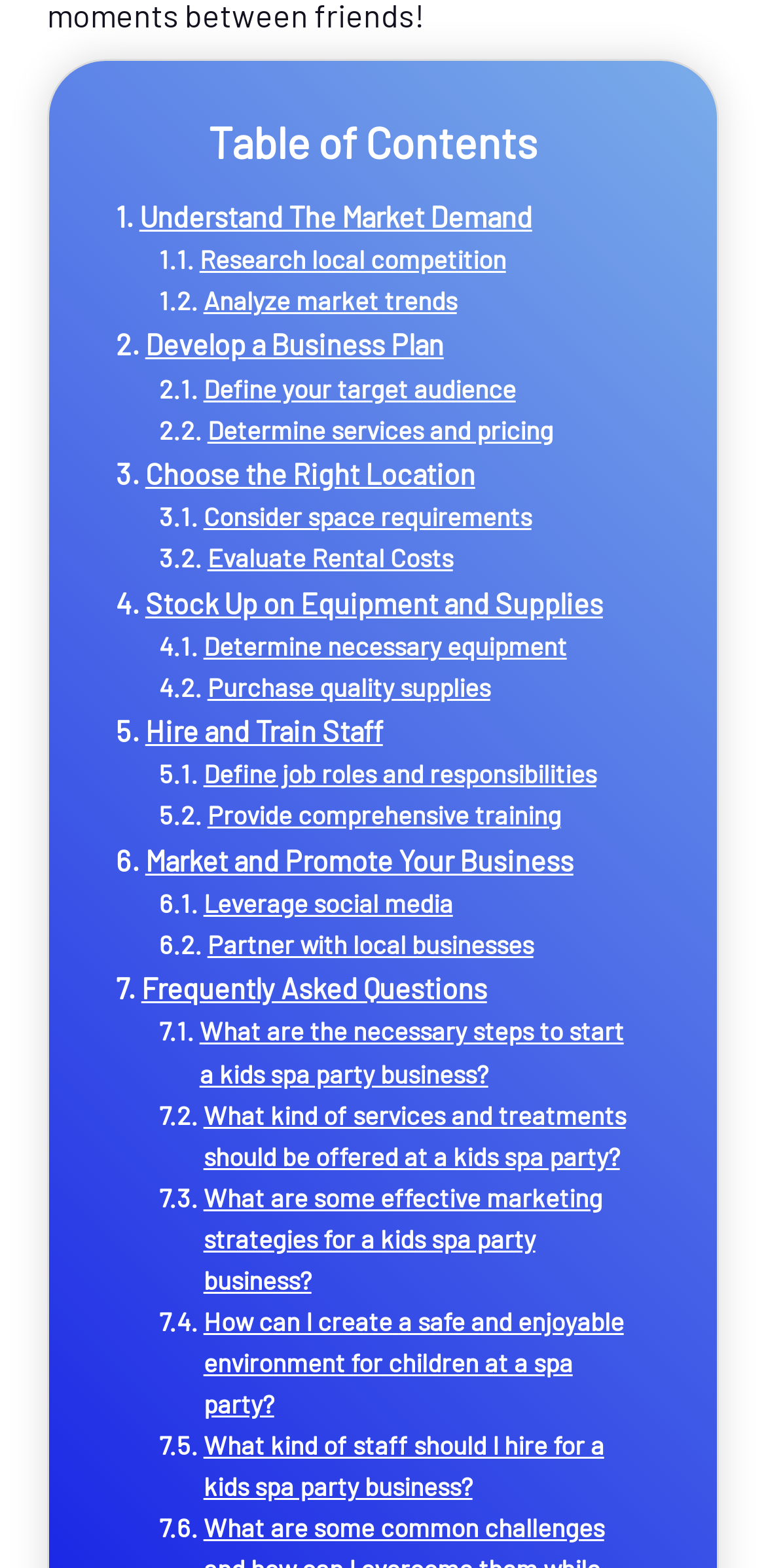Determine the bounding box for the described UI element: "Consider space requirements".

[0.208, 0.329, 0.694, 0.356]